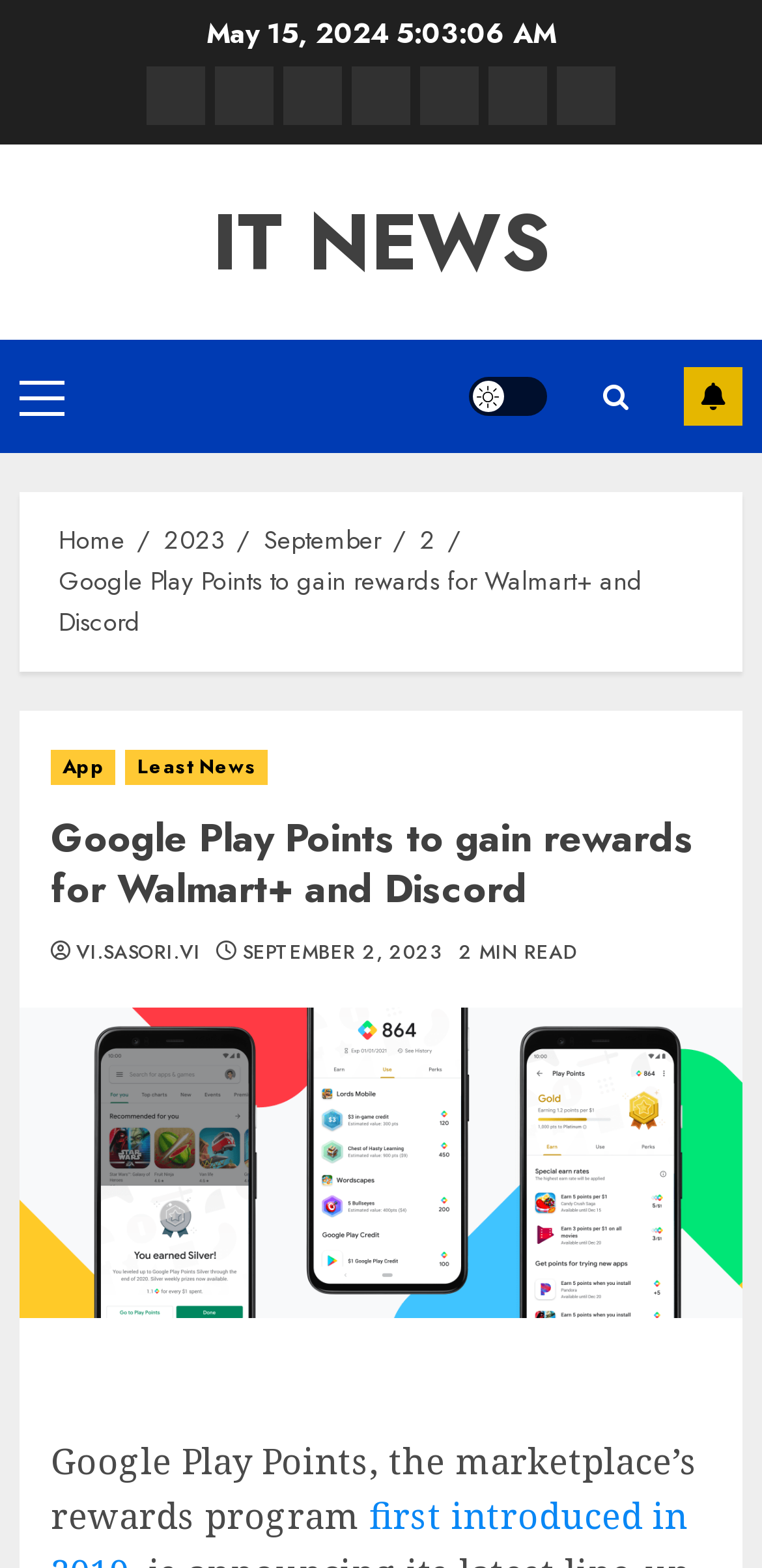Pinpoint the bounding box coordinates of the element that must be clicked to accomplish the following instruction: "Toggle the 'Light/Dark Button'". The coordinates should be in the format of four float numbers between 0 and 1, i.e., [left, top, right, bottom].

[0.615, 0.24, 0.718, 0.265]